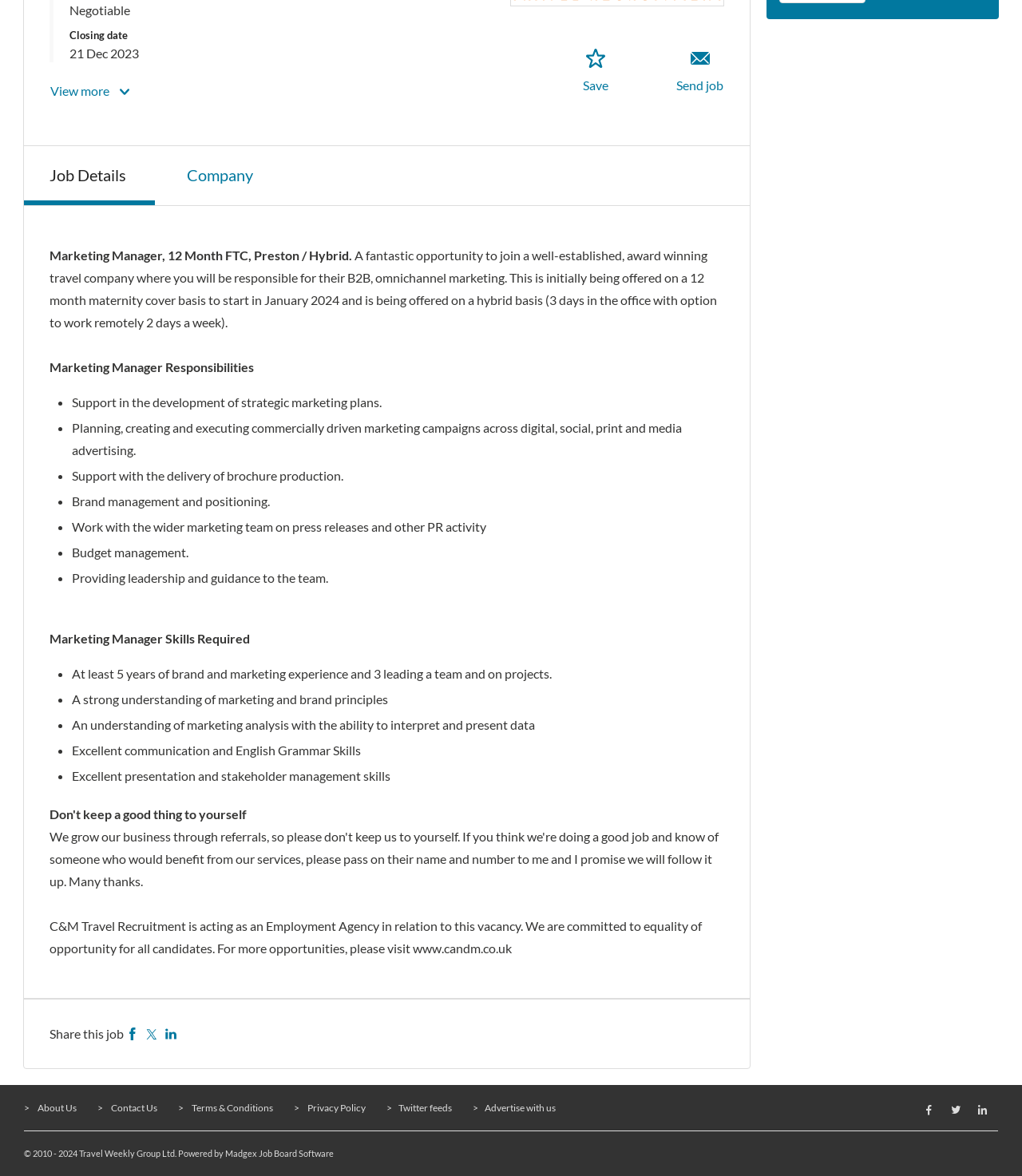Please determine the bounding box coordinates for the UI element described as: "View more".

[0.049, 0.061, 0.129, 0.094]